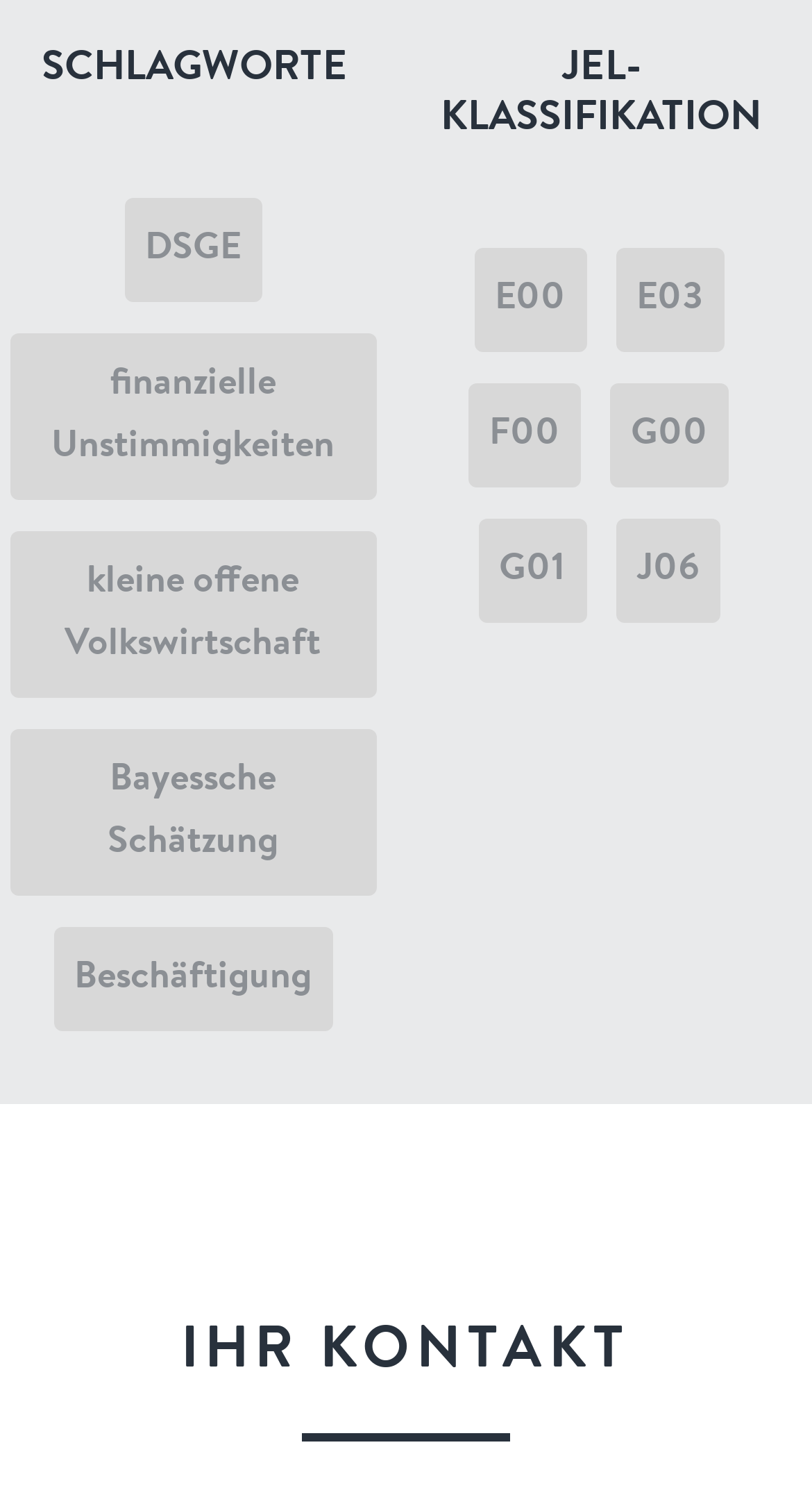Pinpoint the bounding box coordinates of the clickable element needed to complete the instruction: "follow 'E00'". The coordinates should be provided as four float numbers between 0 and 1: [left, top, right, bottom].

[0.583, 0.165, 0.722, 0.234]